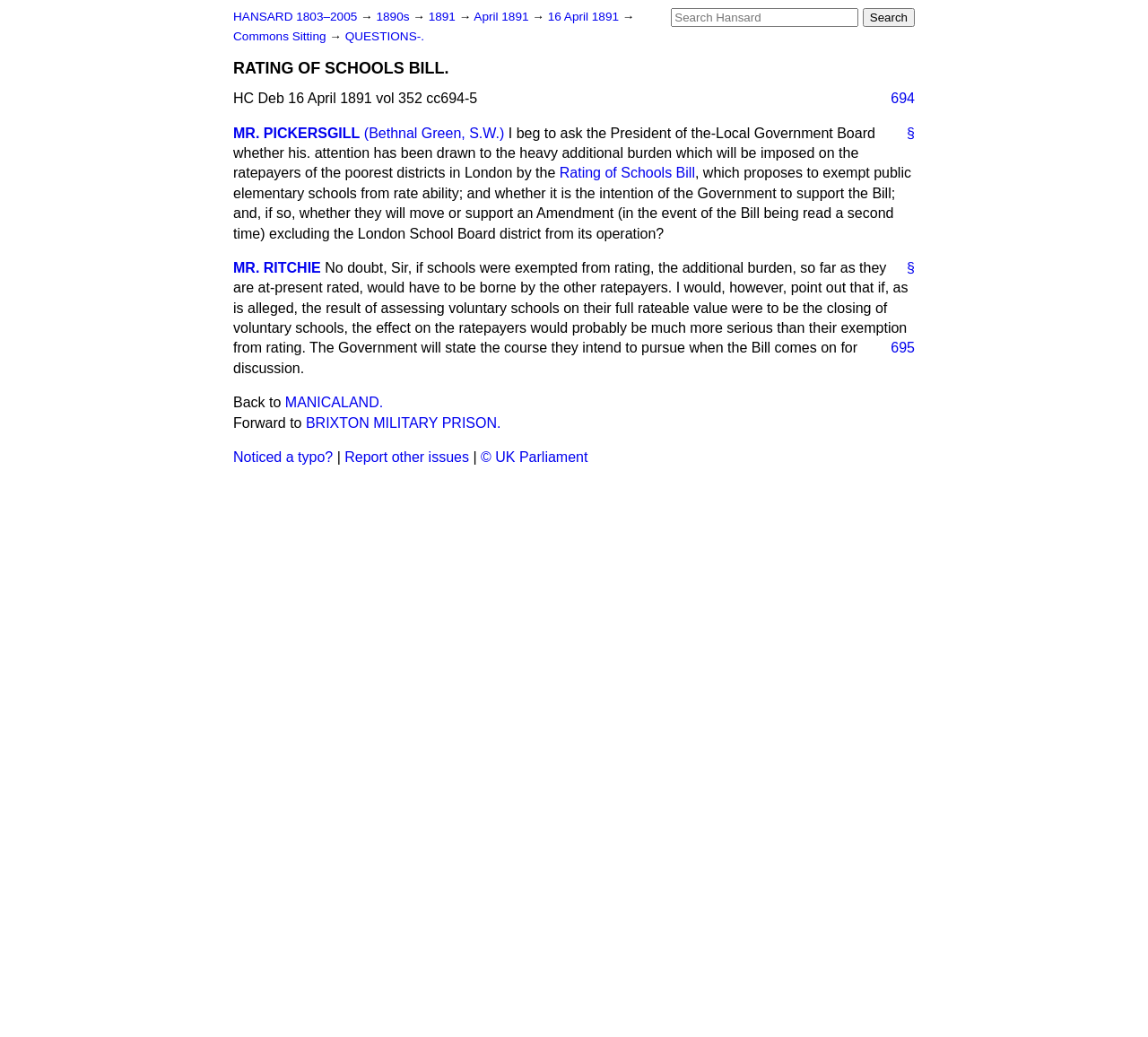From the webpage screenshot, identify the region described by 1890s. Provide the bounding box coordinates as (top-left x, top-left y, bottom-right x, bottom-right y), with each value being a floating point number between 0 and 1.

[0.328, 0.01, 0.36, 0.022]